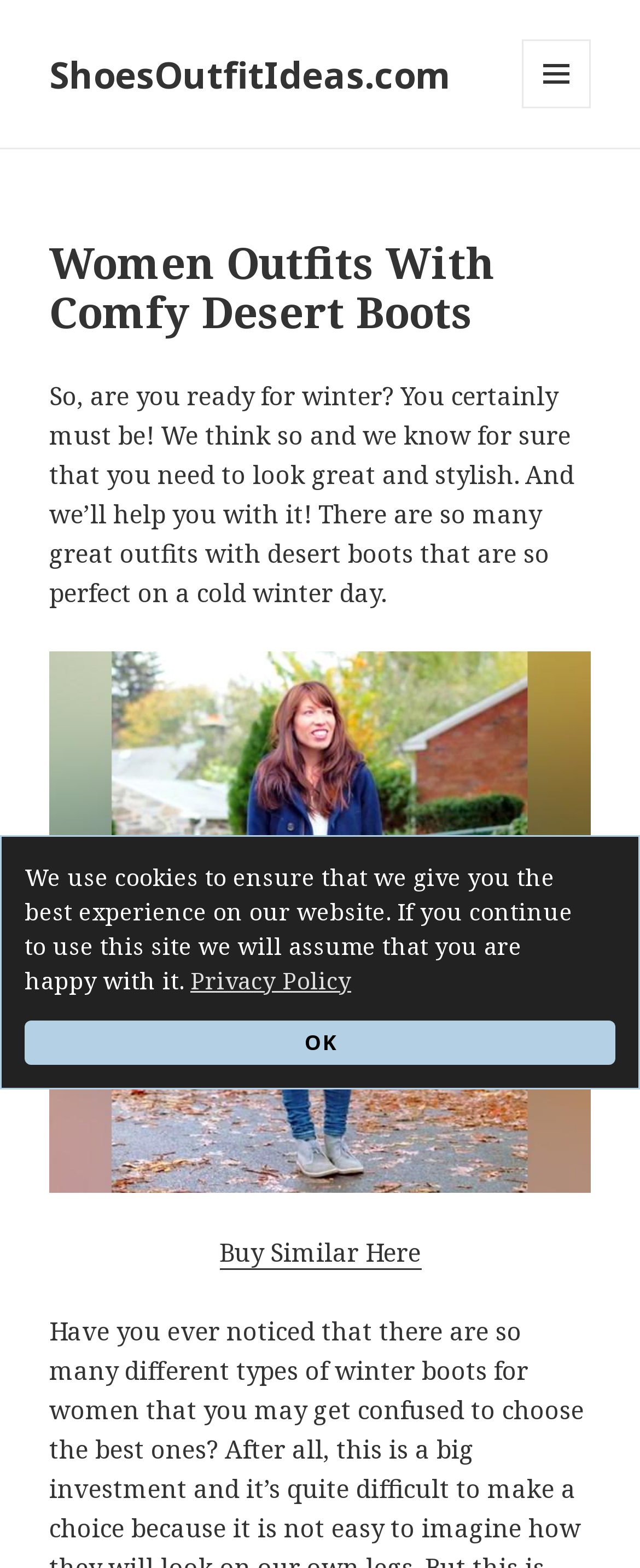Using the description "Privacy Policy", predict the bounding box of the relevant HTML element.

[0.297, 0.614, 0.549, 0.636]